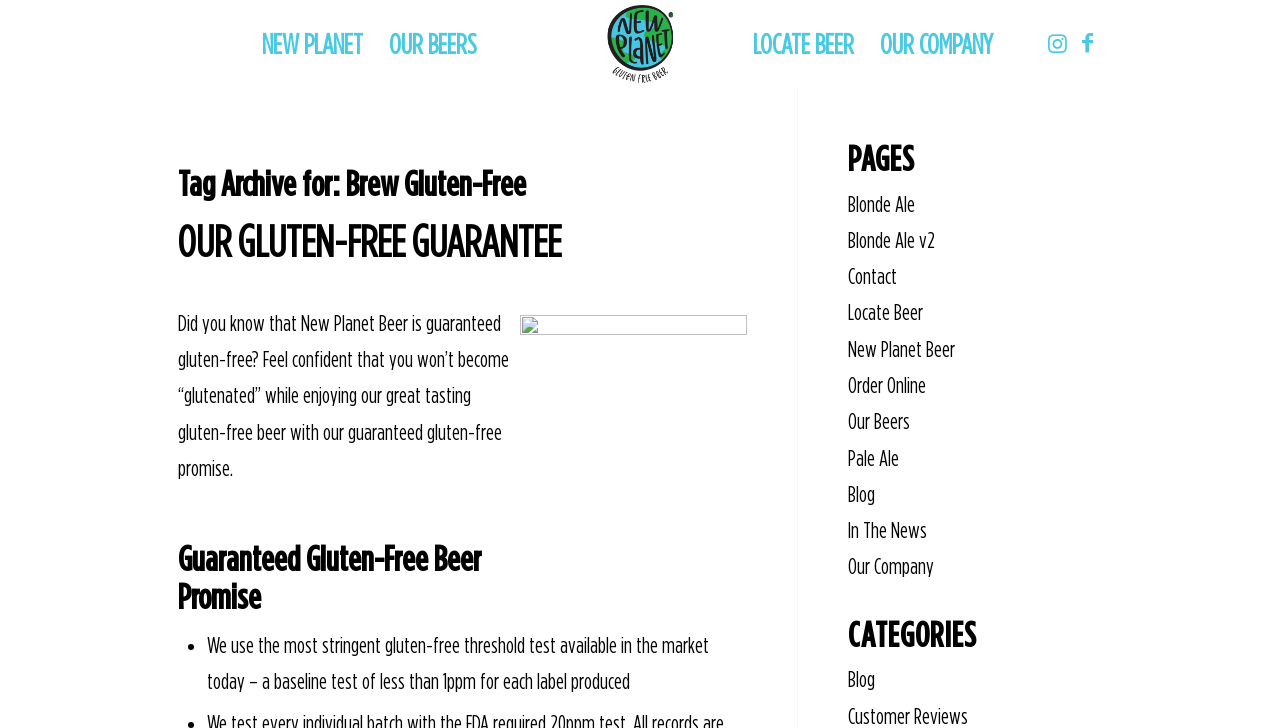Based on the provided description, "Facebook", find the bounding box of the corresponding UI element in the screenshot.

[0.838, 0.038, 0.861, 0.08]